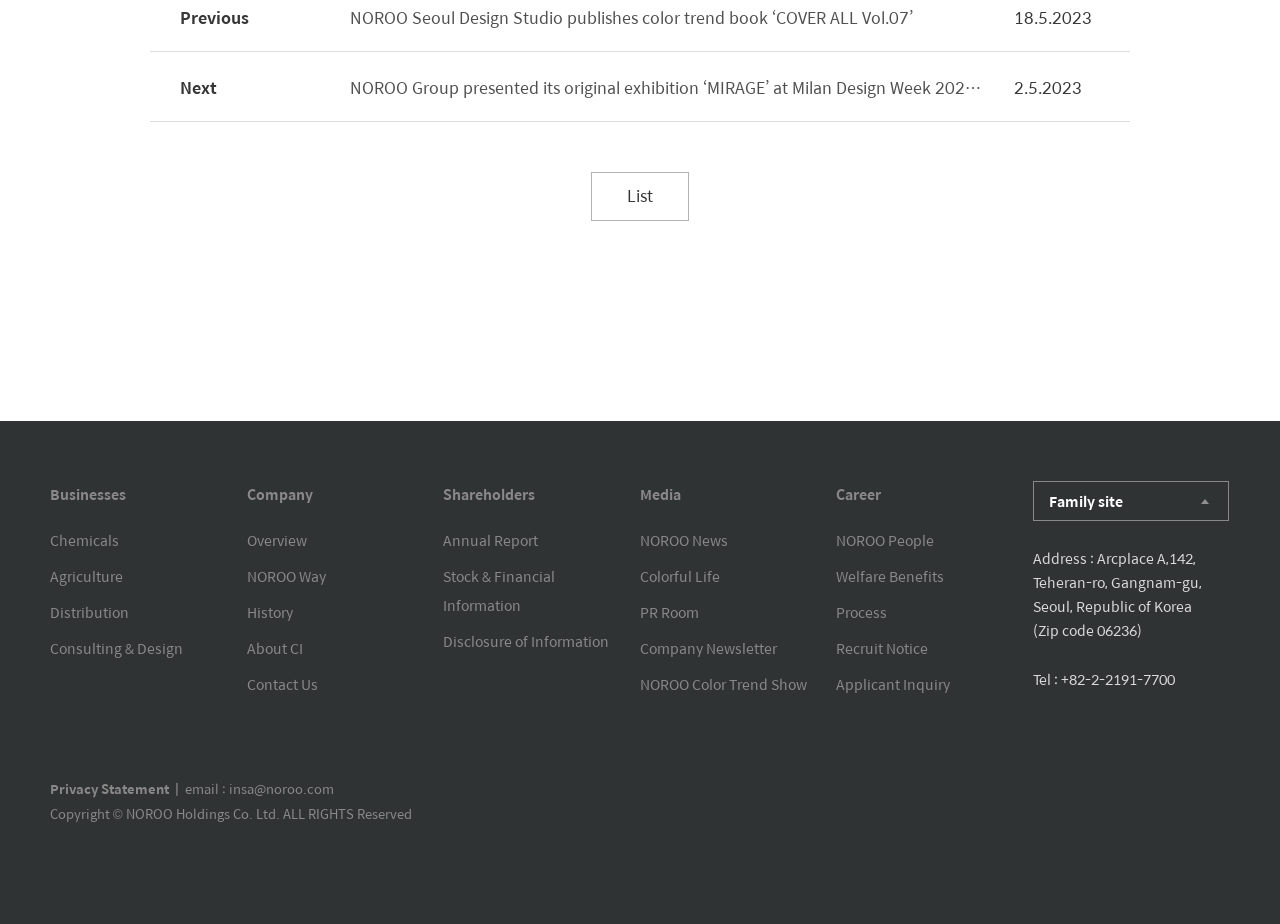Determine the bounding box coordinates of the UI element described below. Use the format (top-left x, top-left y, bottom-right x, bottom-right y) with floating point numbers between 0 and 1: Distribution

[0.039, 0.651, 0.109, 0.675]